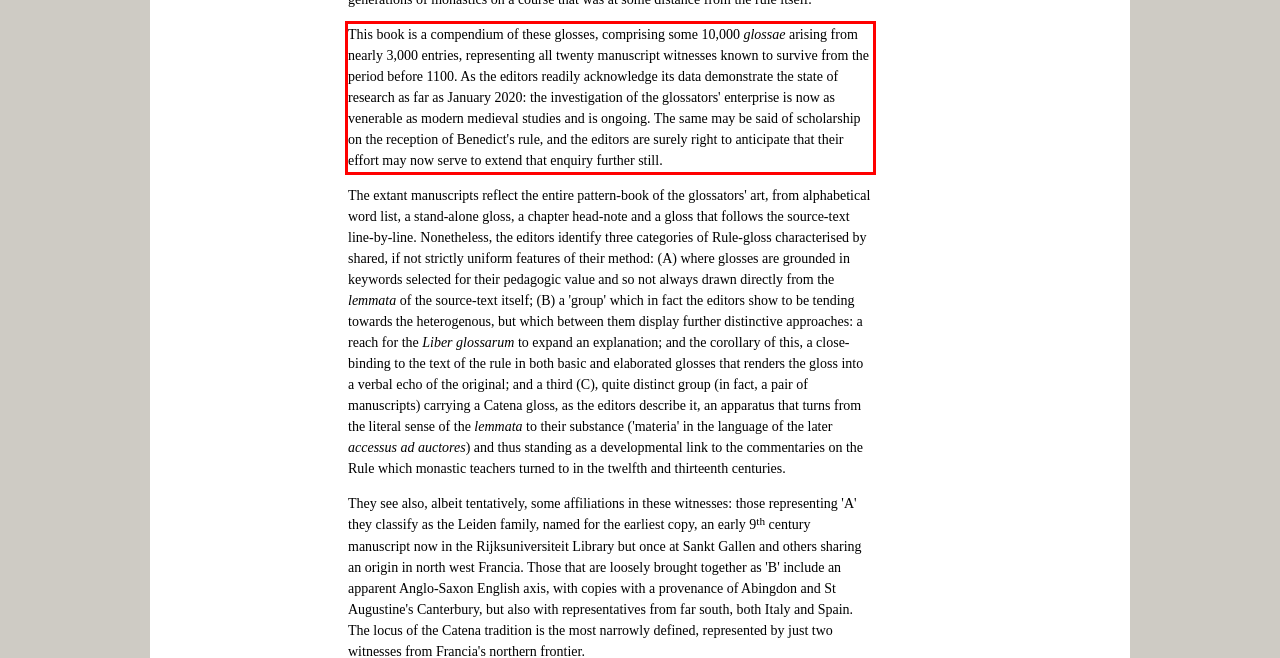You are given a screenshot showing a webpage with a red bounding box. Perform OCR to capture the text within the red bounding box.

This book is a compendium of these glosses, comprising some 10,000 glossae arising from nearly 3,000 entries, representing all twenty manuscript witnesses known to survive from the period before 1100. As the editors readily acknowledge its data demonstrate the state of research as far as January 2020: the investigation of the glossators' enterprise is now as venerable as modern medieval studies and is ongoing. The same may be said of scholarship on the reception of Benedict's rule, and the editors are surely right to anticipate that their effort may now serve to extend that enquiry further still.